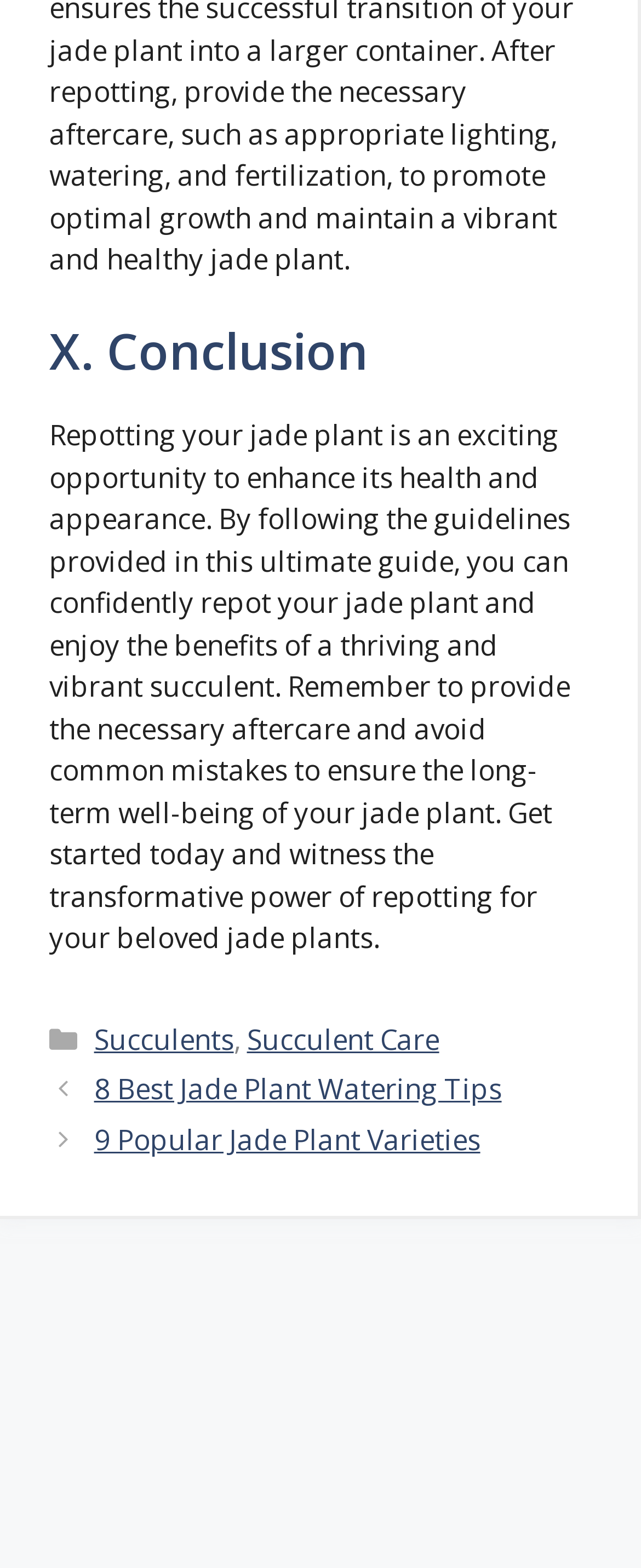What are some related topics to jade plant repotting?
Please answer the question as detailed as possible based on the image.

The webpage provides links to related topics, such as '8 Best Jade Plant Watering Tips' and '9 Popular Jade Plant Varieties', indicating that these topics are related to jade plant repotting.